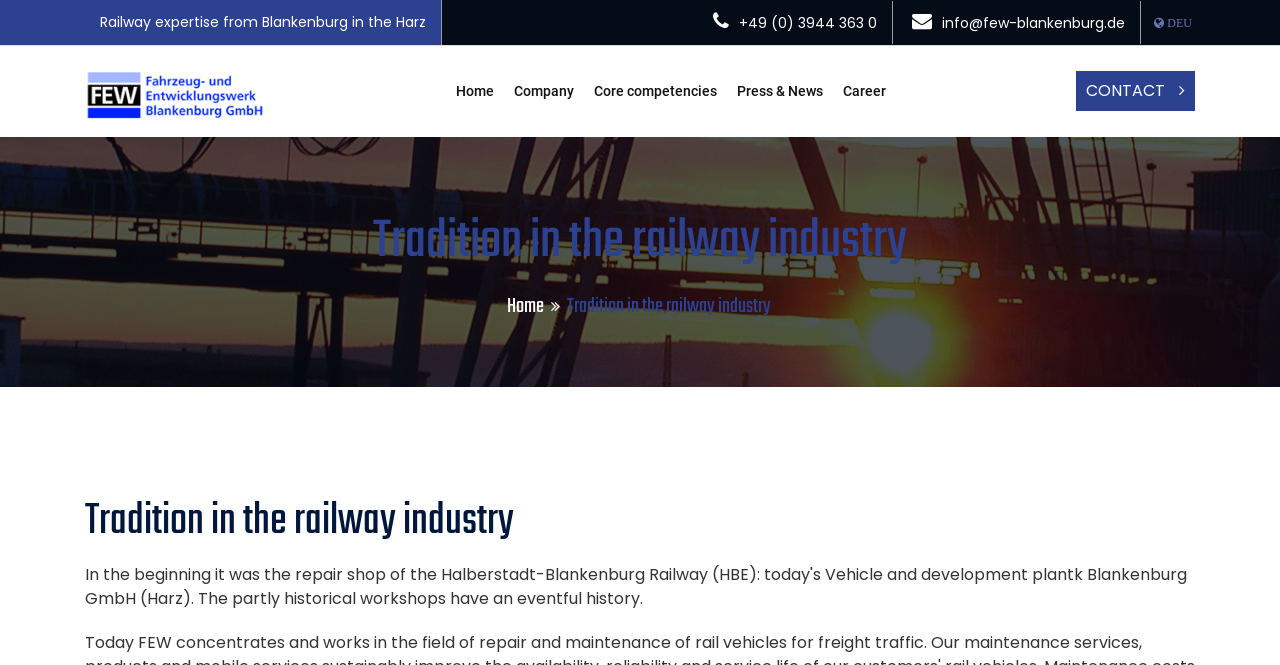What is the email address of the company?
Please answer the question with a detailed and comprehensive explanation.

I found the email address on the top right corner of the webpage, next to the phone number.